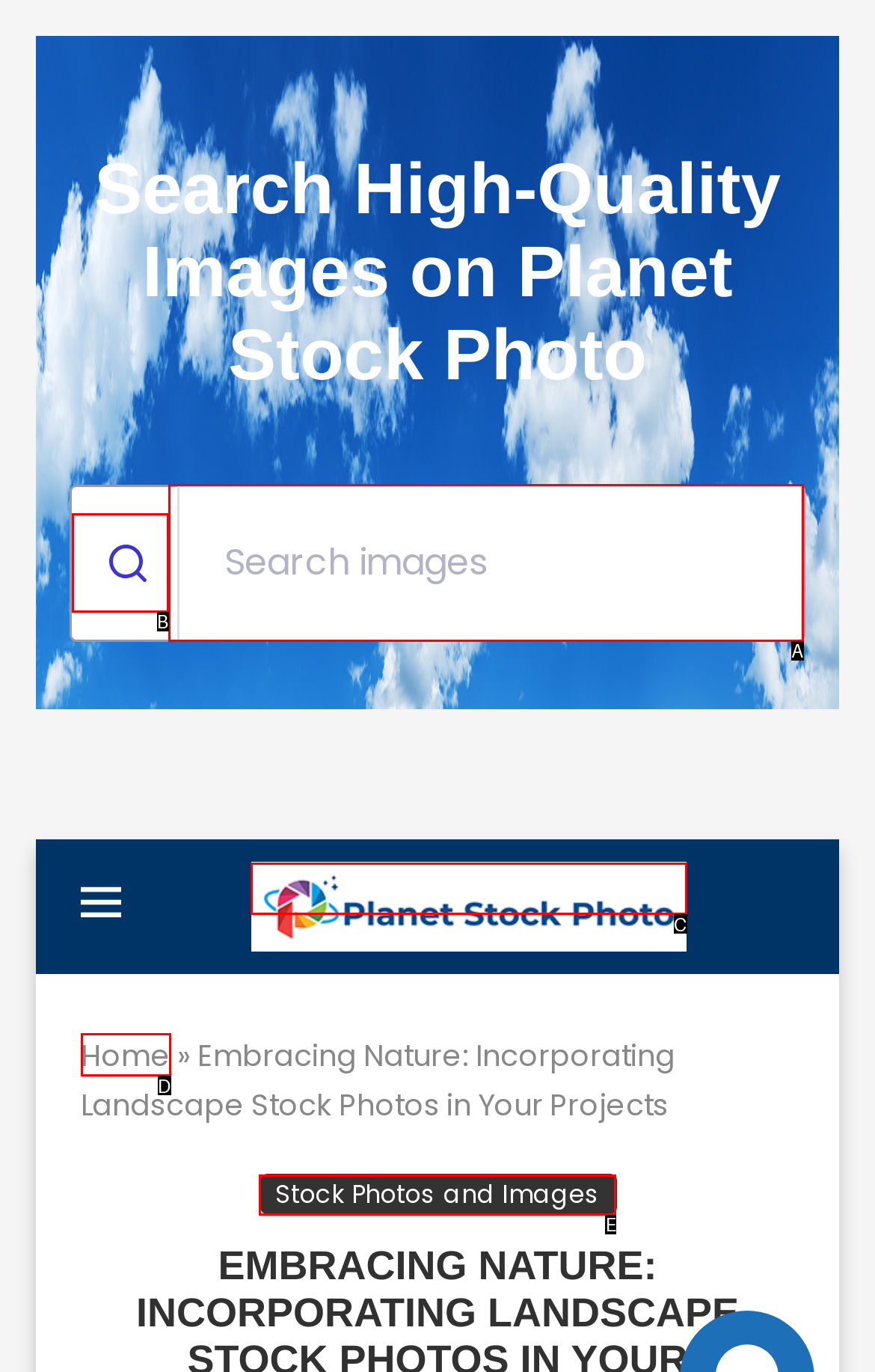Match the description: title="Submit" to one of the options shown. Reply with the letter of the best match.

B